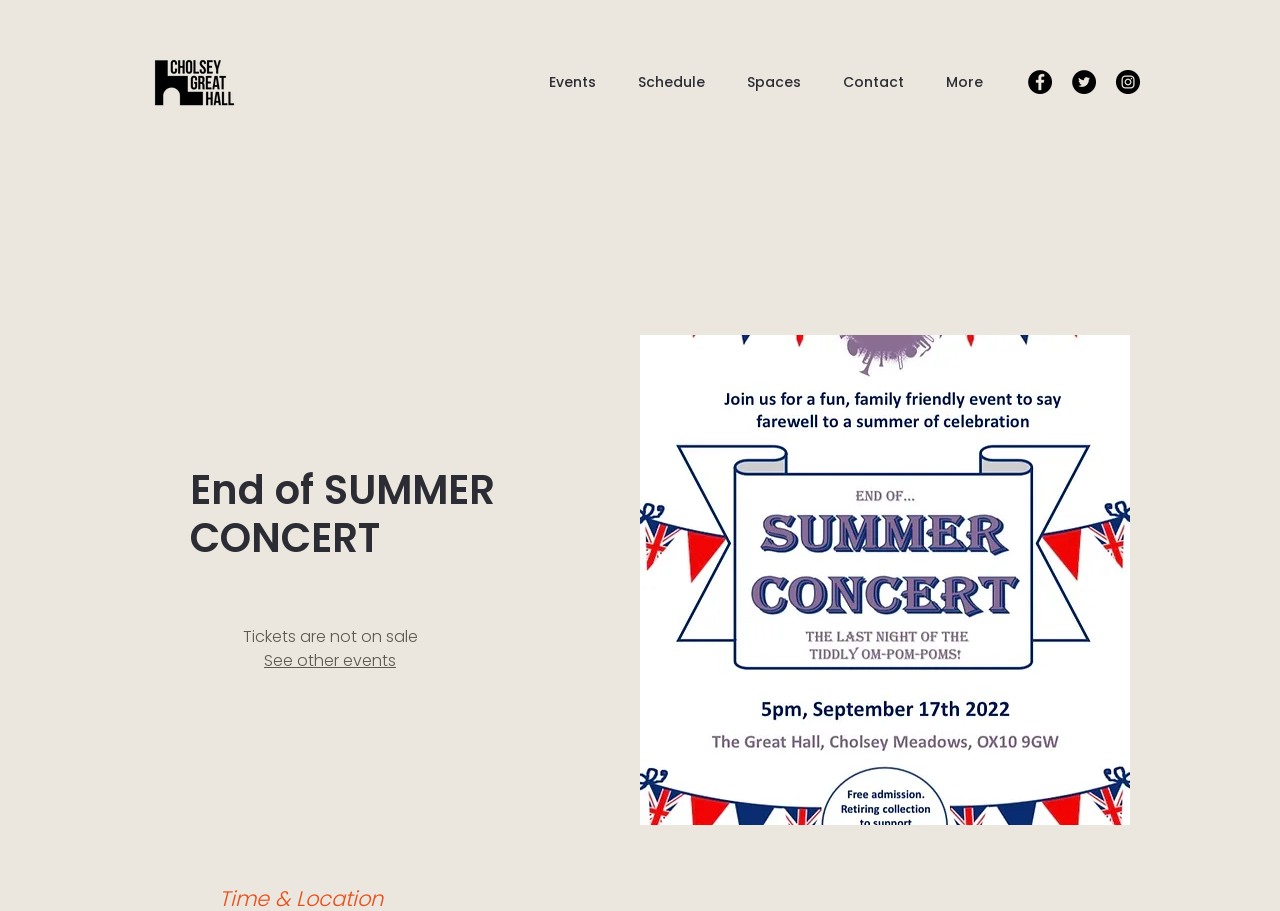Write a detailed summary of the webpage, including text, images, and layout.

The webpage appears to be an event page for the "End of SUMMER CONCERT" at CGH. At the top left, there is a CGH logo in black and transparent background. To the right of the logo, there is a navigation menu with links to "Events", "Schedule", "Spaces", "Contact", and "More". 

Below the navigation menu, there is a social bar with links to Facebook, Twitter, and Instagram, each accompanied by their respective icons. 

The main content of the page is focused on the event, with a large image of the concert at the top. Below the image, there is a heading that reads "EVENT" and another heading that reads "End of SUMMER CONCERT". 

Underneath the headings, there is a notice that states "Tickets are not on sale". Below this notice, there is a link to "See other events".